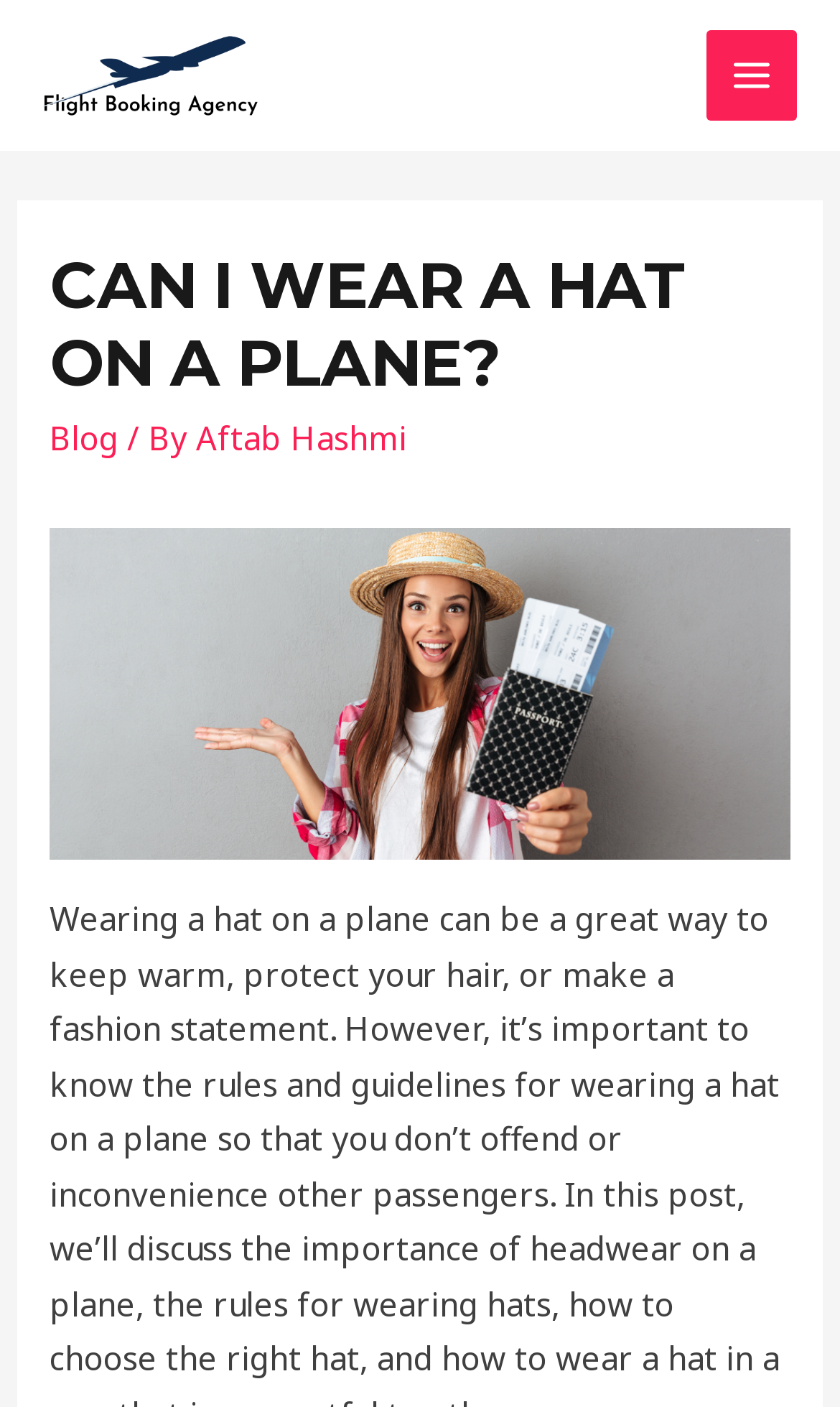Carefully examine the image and provide an in-depth answer to the question: What is the name of the website?

I found the answer by looking at the link element at the top of the webpage, which has the text 'flightbookingagency.com'.